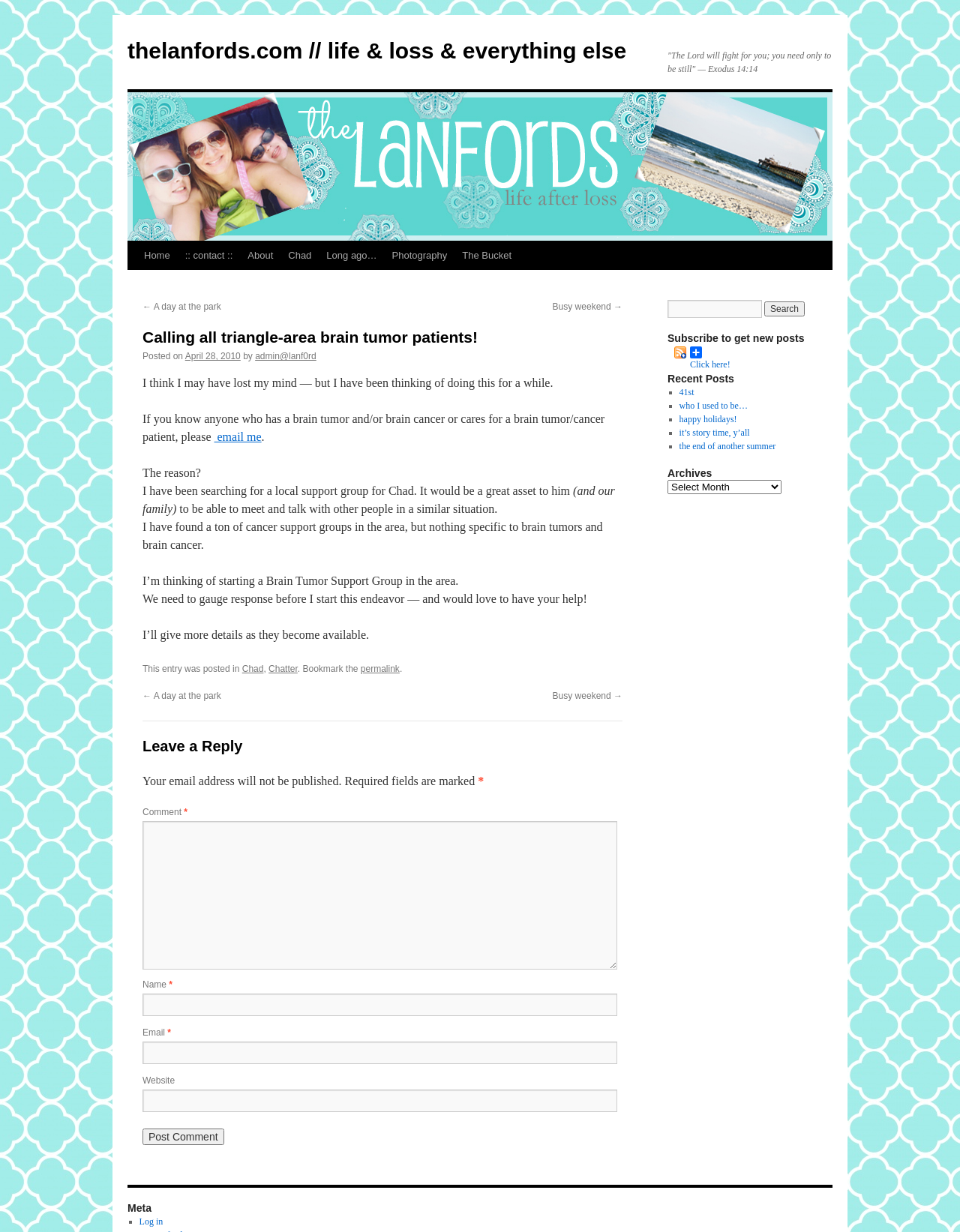Please mark the clickable region by giving the bounding box coordinates needed to complete this instruction: "Click the 'Home' link".

[0.142, 0.196, 0.185, 0.219]